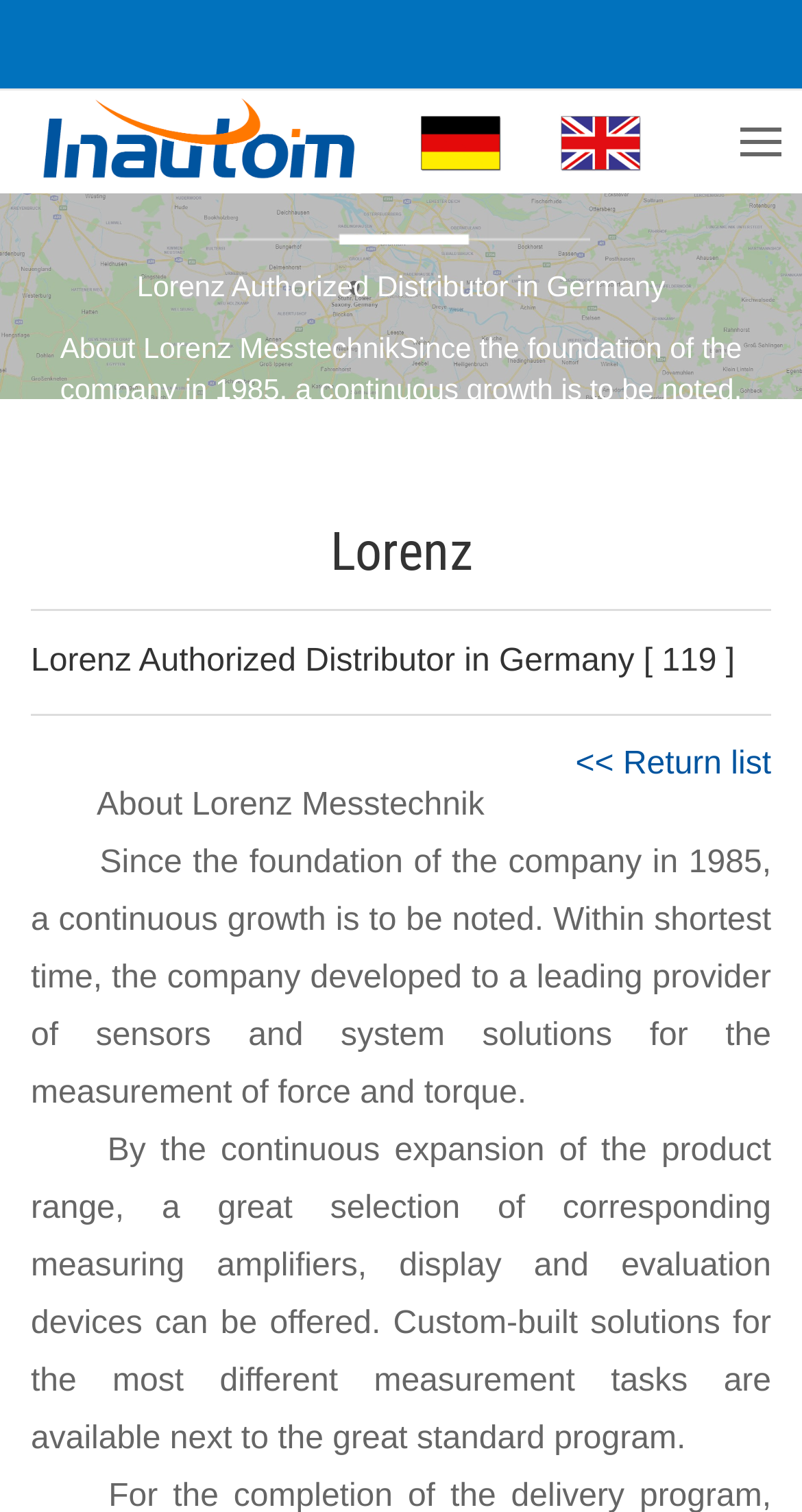What is the year the company was founded?
Please provide a single word or phrase based on the screenshot.

1985